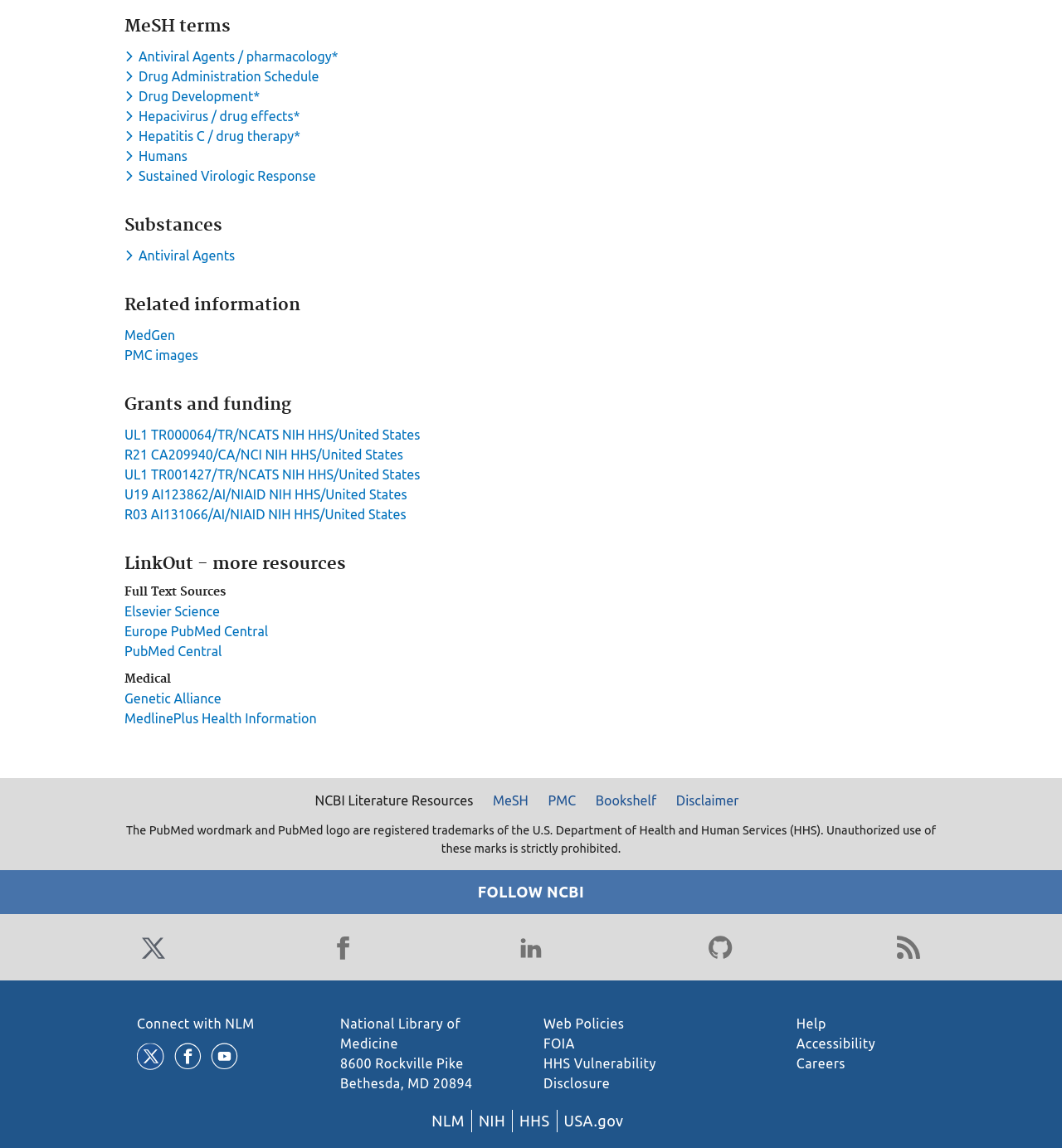Predict the bounding box coordinates for the UI element described as: "Drug Administration Schedule". The coordinates should be four float numbers between 0 and 1, presented as [left, top, right, bottom].

[0.117, 0.06, 0.304, 0.073]